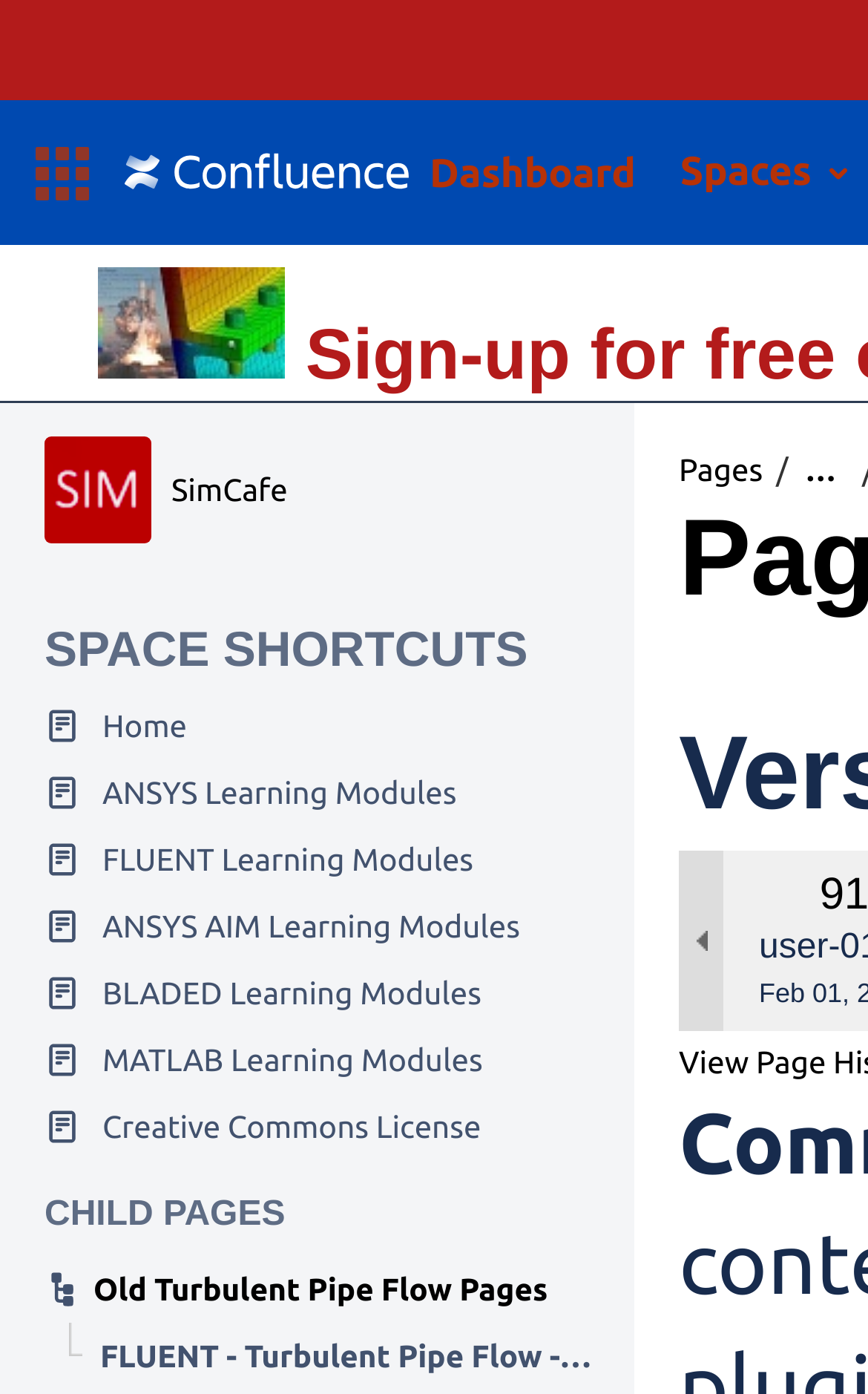How many learning modules are listed?
Refer to the image and respond with a one-word or short-phrase answer.

5